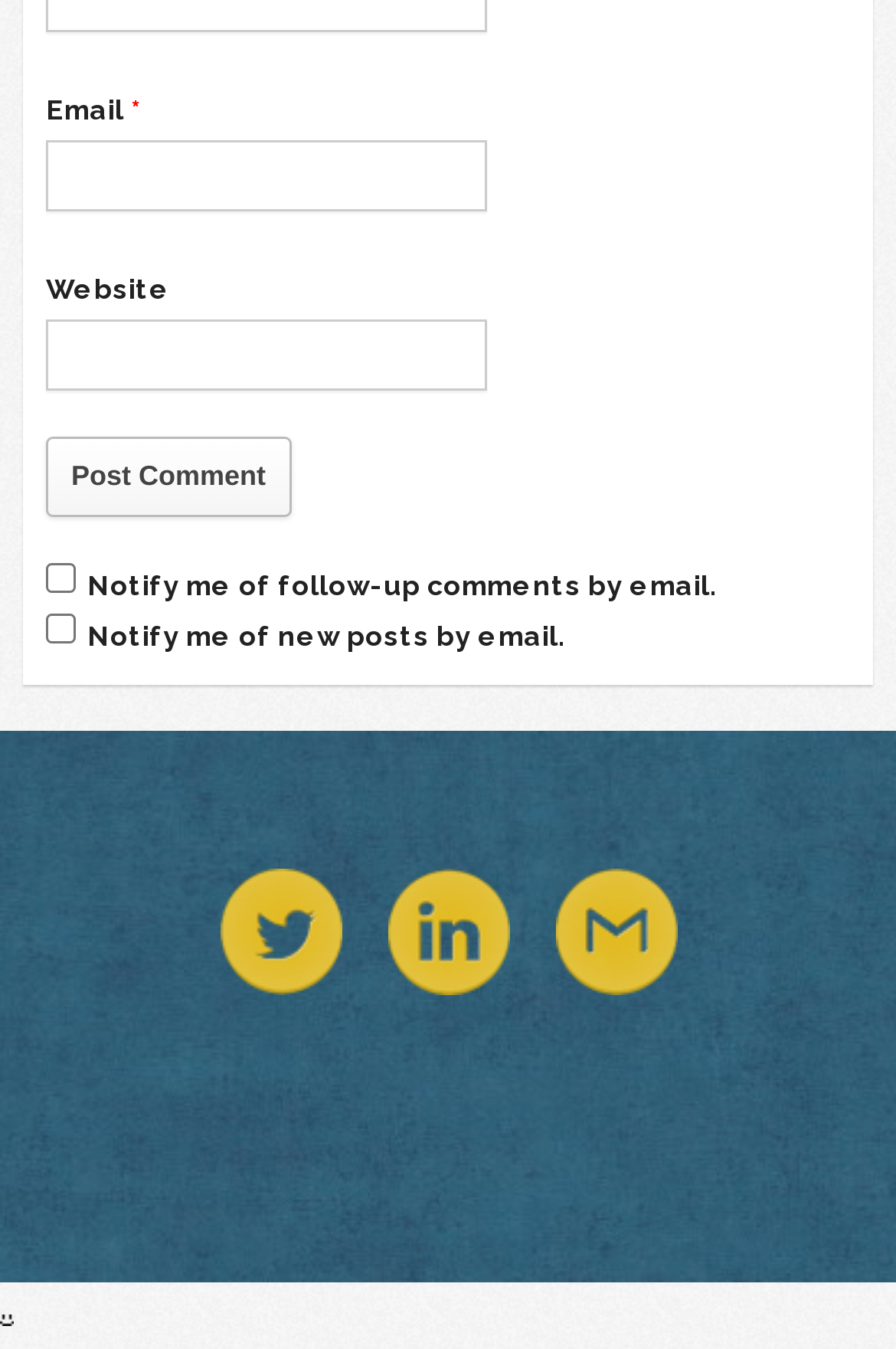What is the text of the button?
Answer briefly with a single word or phrase based on the image.

Post Comment